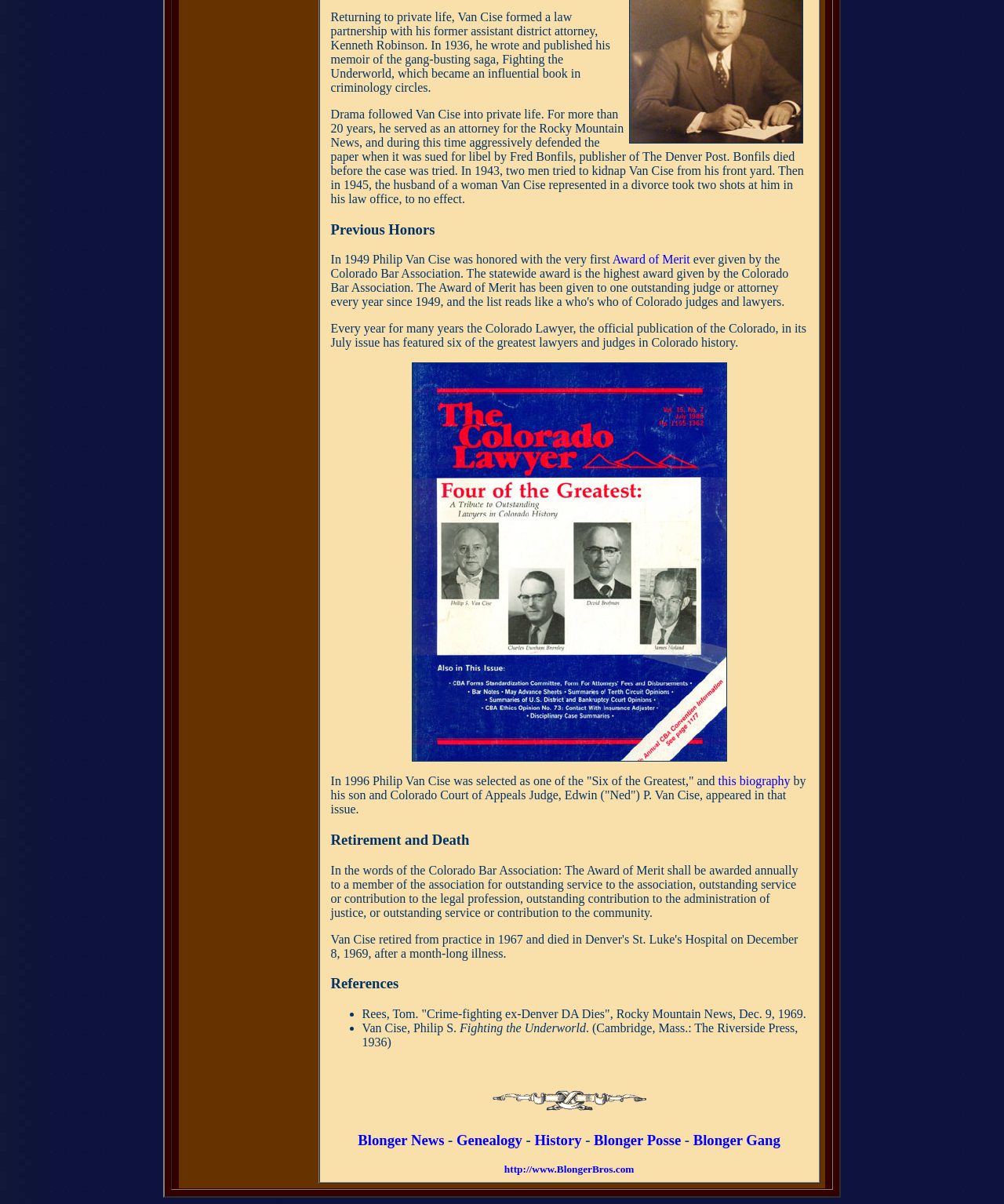Give a one-word or short-phrase answer to the following question: 
What is the name of the publication that featured Philip Van Cise as one of the 'Six of the Greatest'?

The Colorado Lawyer